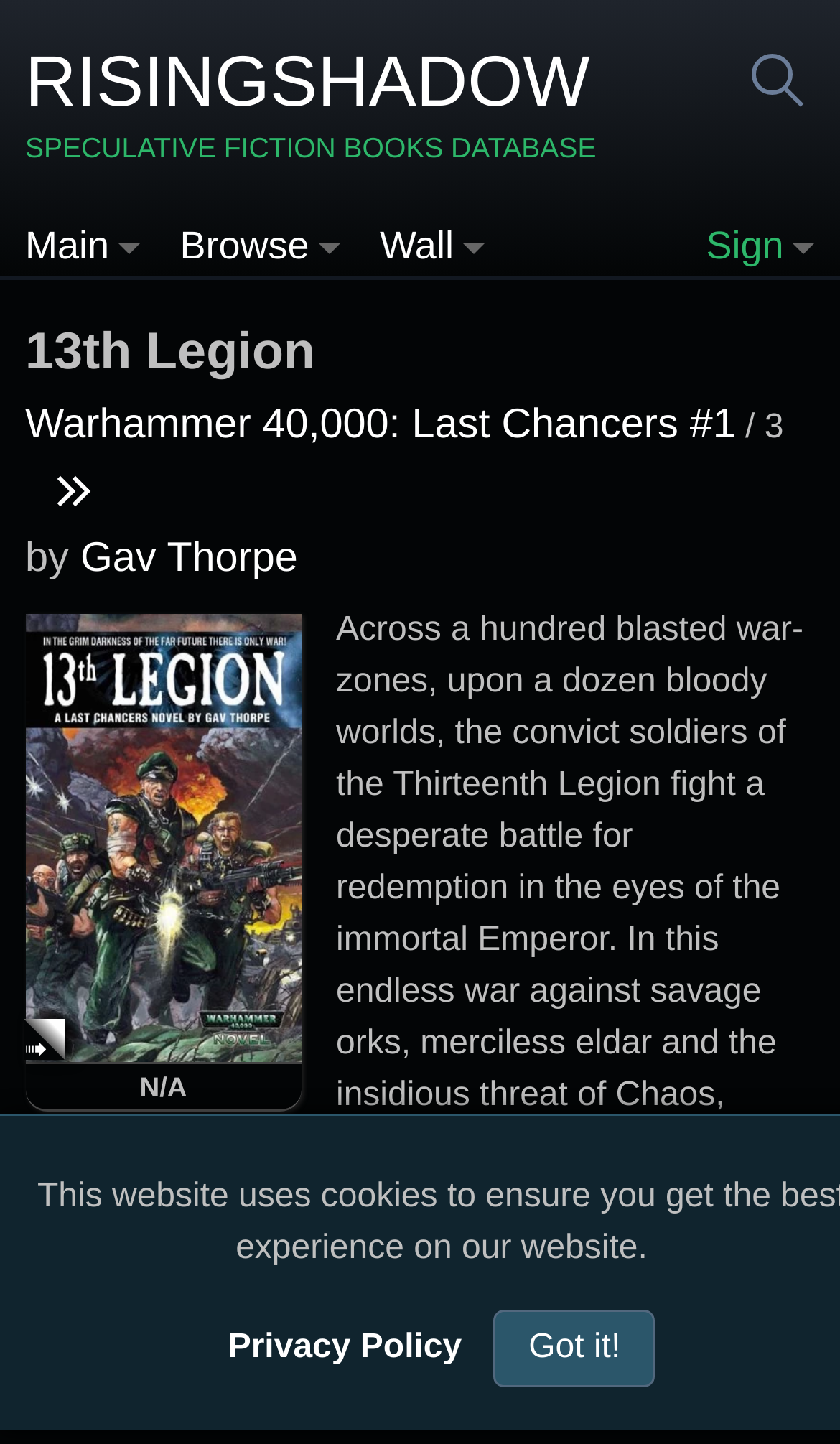Find and specify the bounding box coordinates that correspond to the clickable region for the instruction: "Reserve a coach for a group".

None